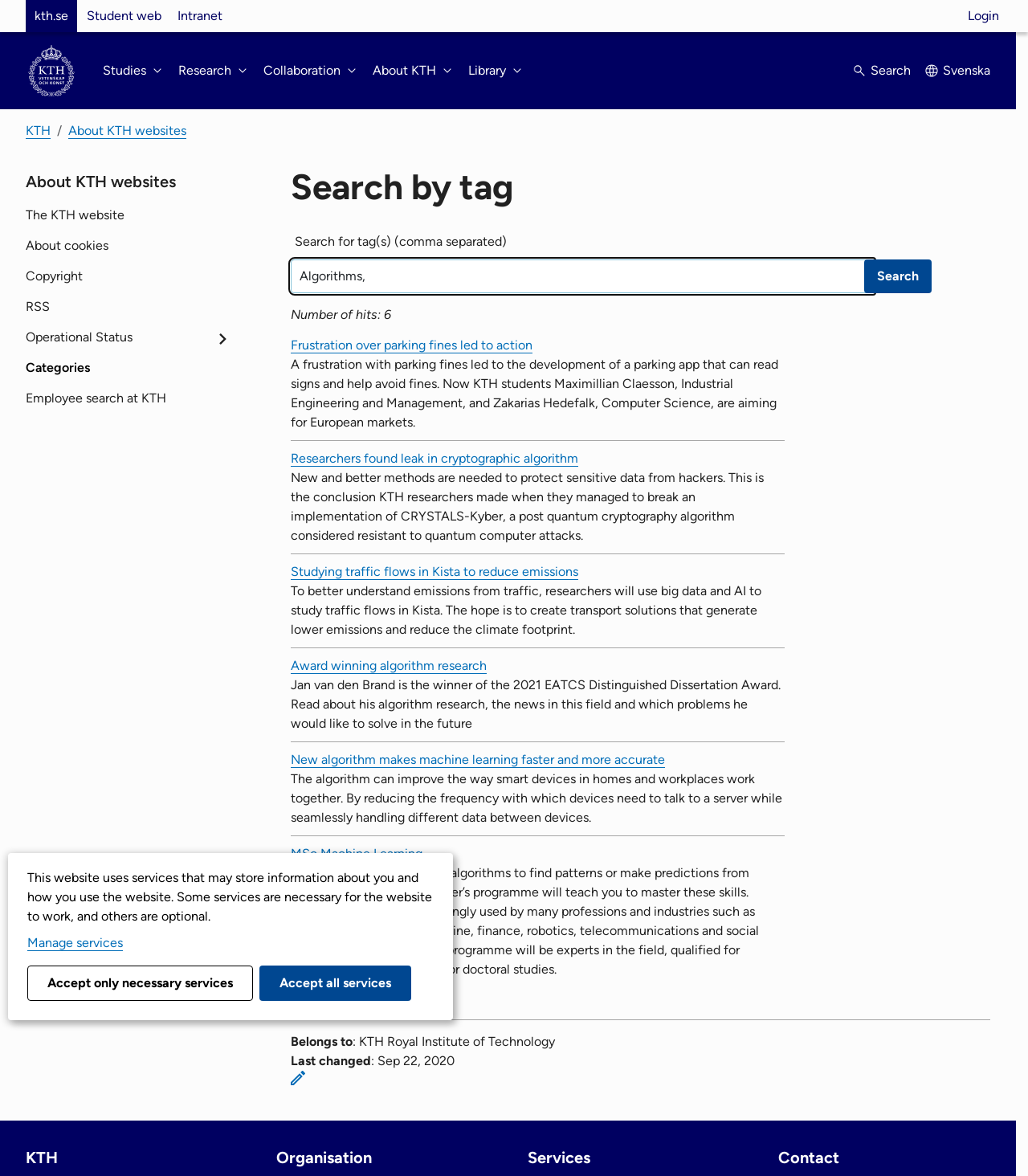Please identify the bounding box coordinates of the element that needs to be clicked to perform the following instruction: "Login".

[0.941, 0.0, 0.972, 0.027]